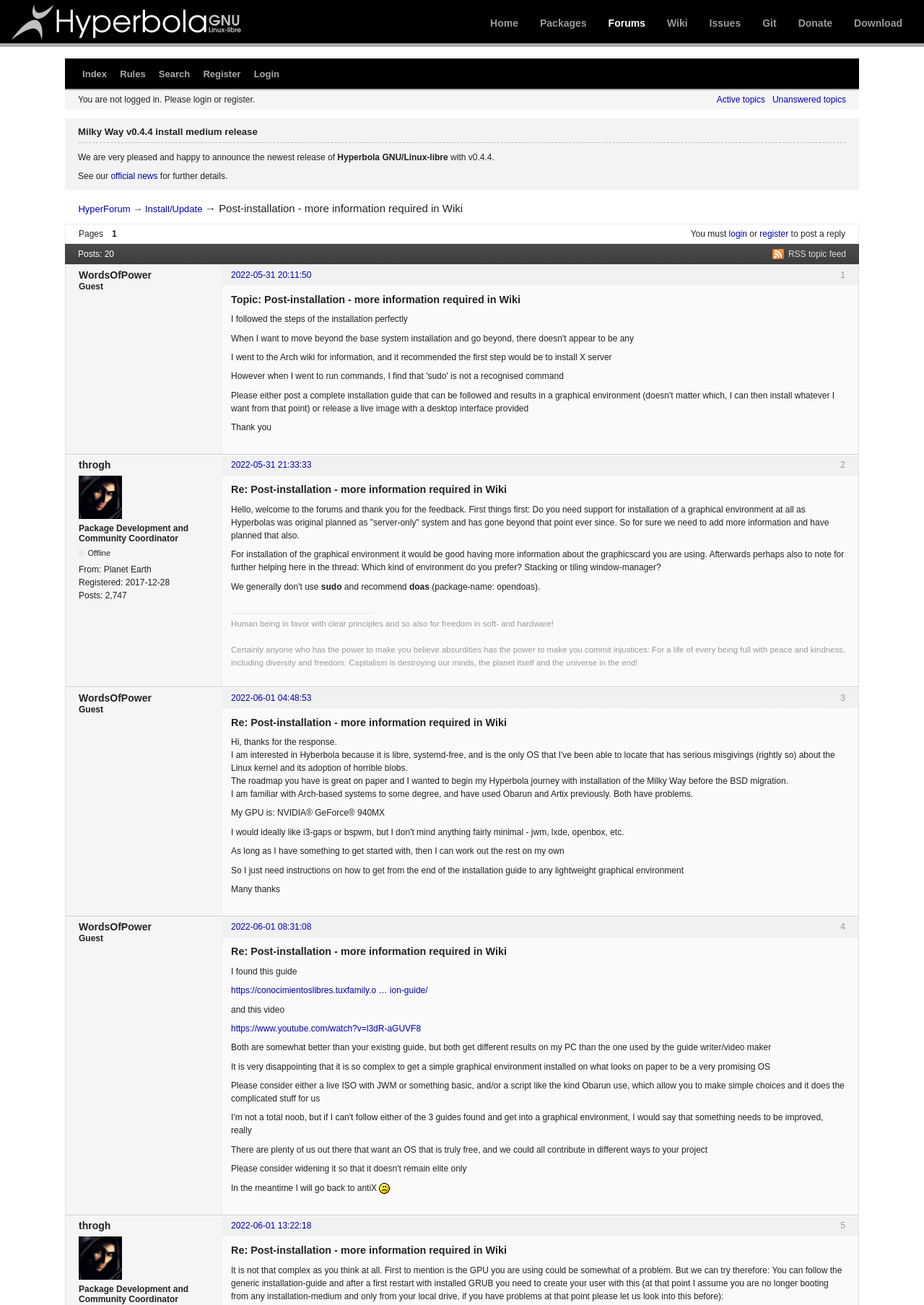How many posts are there in the topic?
Answer the question with a detailed explanation, including all necessary information.

Based on the webpage content, there are four posts in the topic, each with a heading indicating the post number and the user who made the post, such as '1 WordsOfPower 2022-05-31 20:11:50', '2 throgh 2022-05-31 21:33:33', and so on.